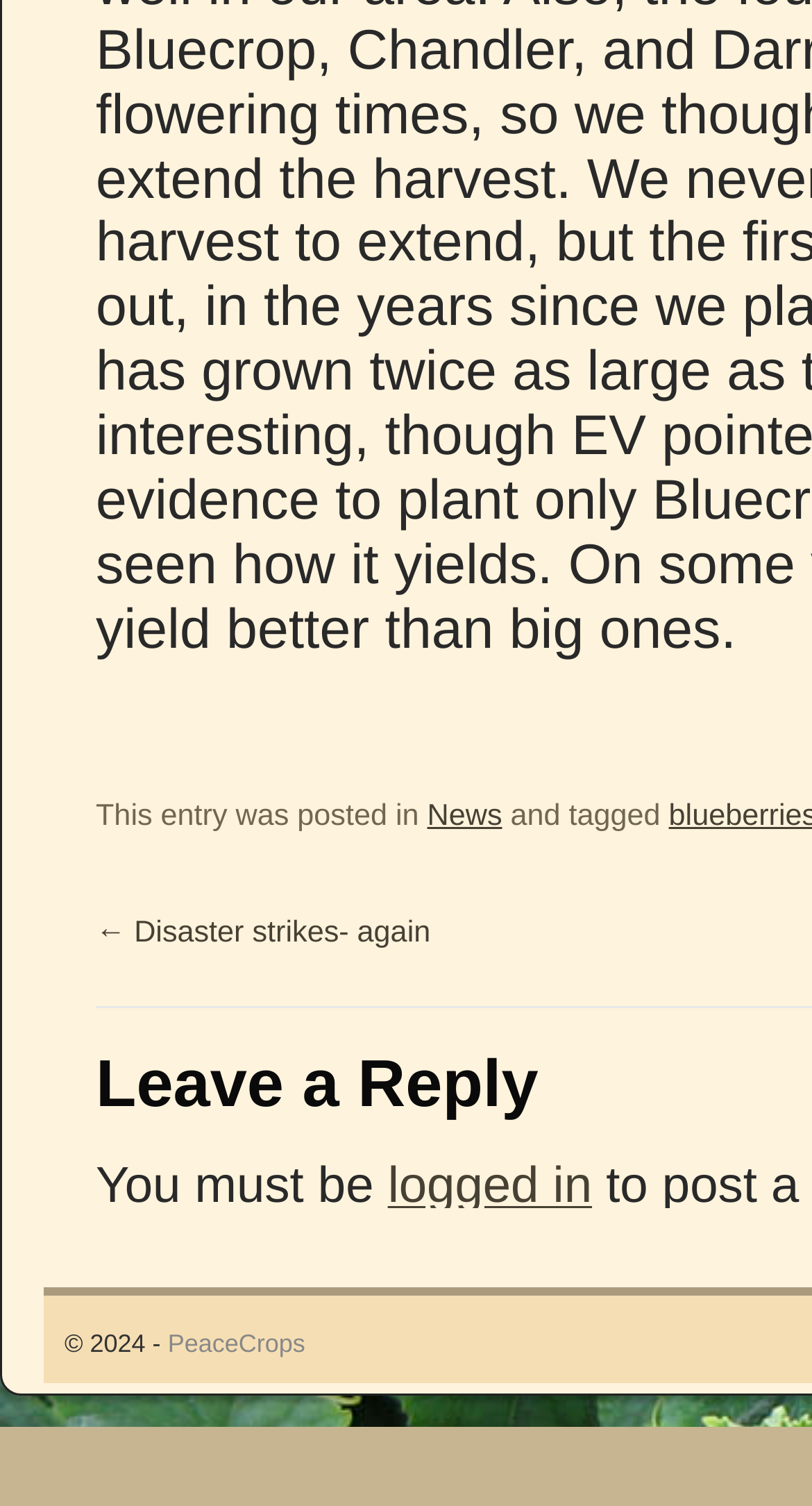Bounding box coordinates must be specified in the format (top-left x, top-left y, bottom-right x, bottom-right y). All values should be floating point numbers between 0 and 1. What are the bounding box coordinates of the UI element described as: logged in

[0.477, 0.821, 0.729, 0.858]